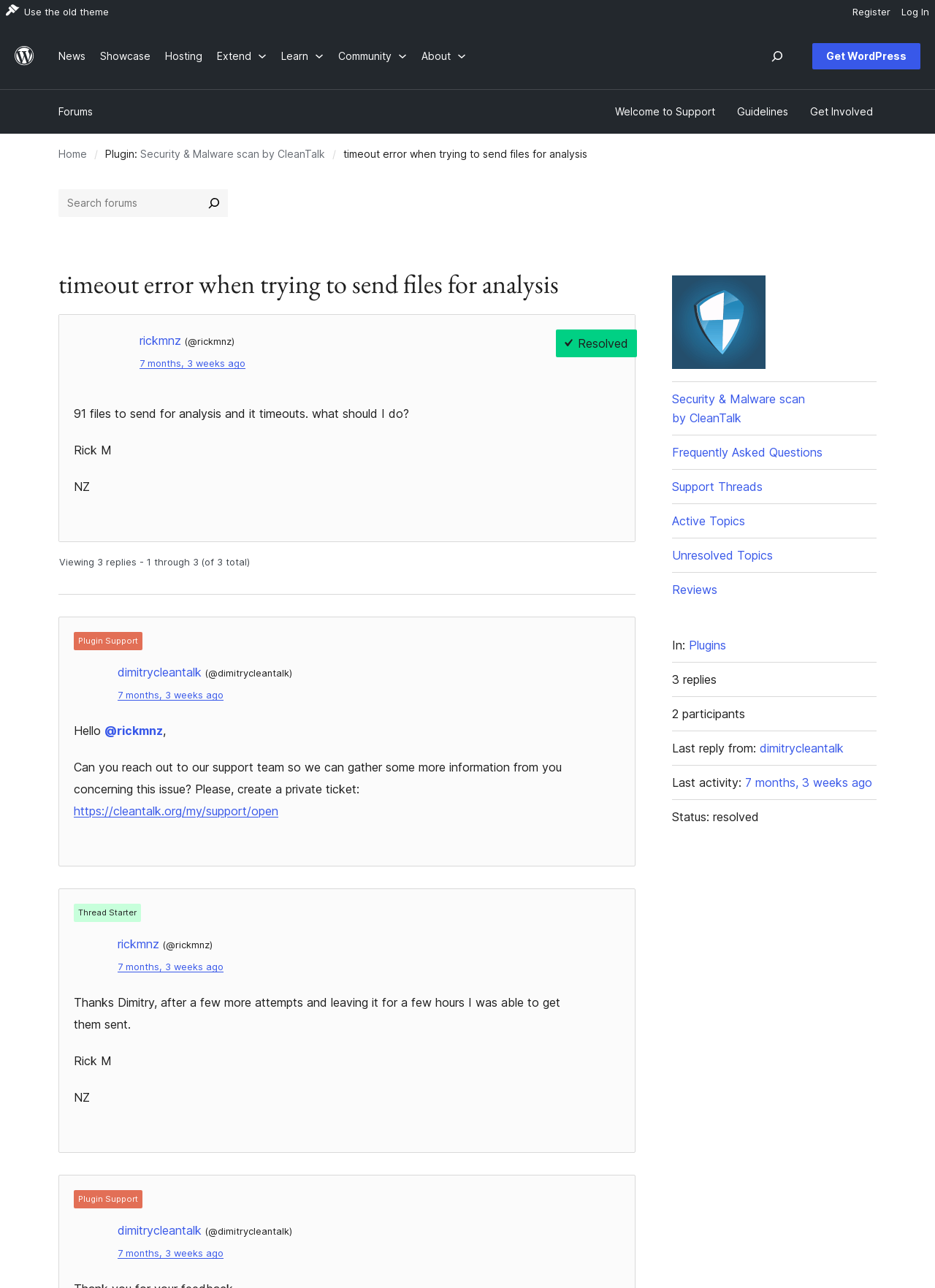What is the text of the webpage's headline?

timeout error when trying to send files for analysis